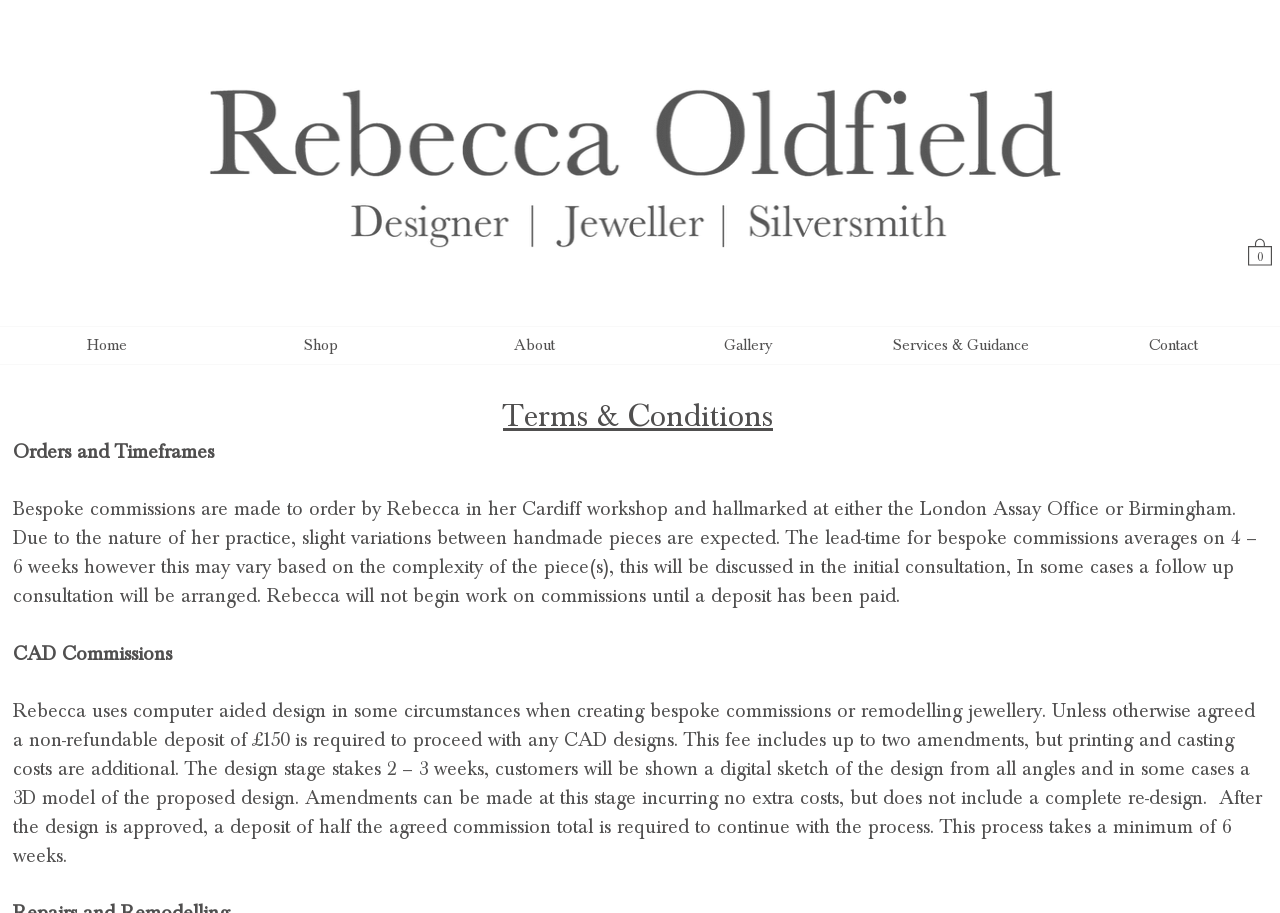Based on the element description, predict the bounding box coordinates (top-left x, top-left y, bottom-right x, bottom-right y) for the UI element in the screenshot: International Livestock Research Institute (ILRI)

None